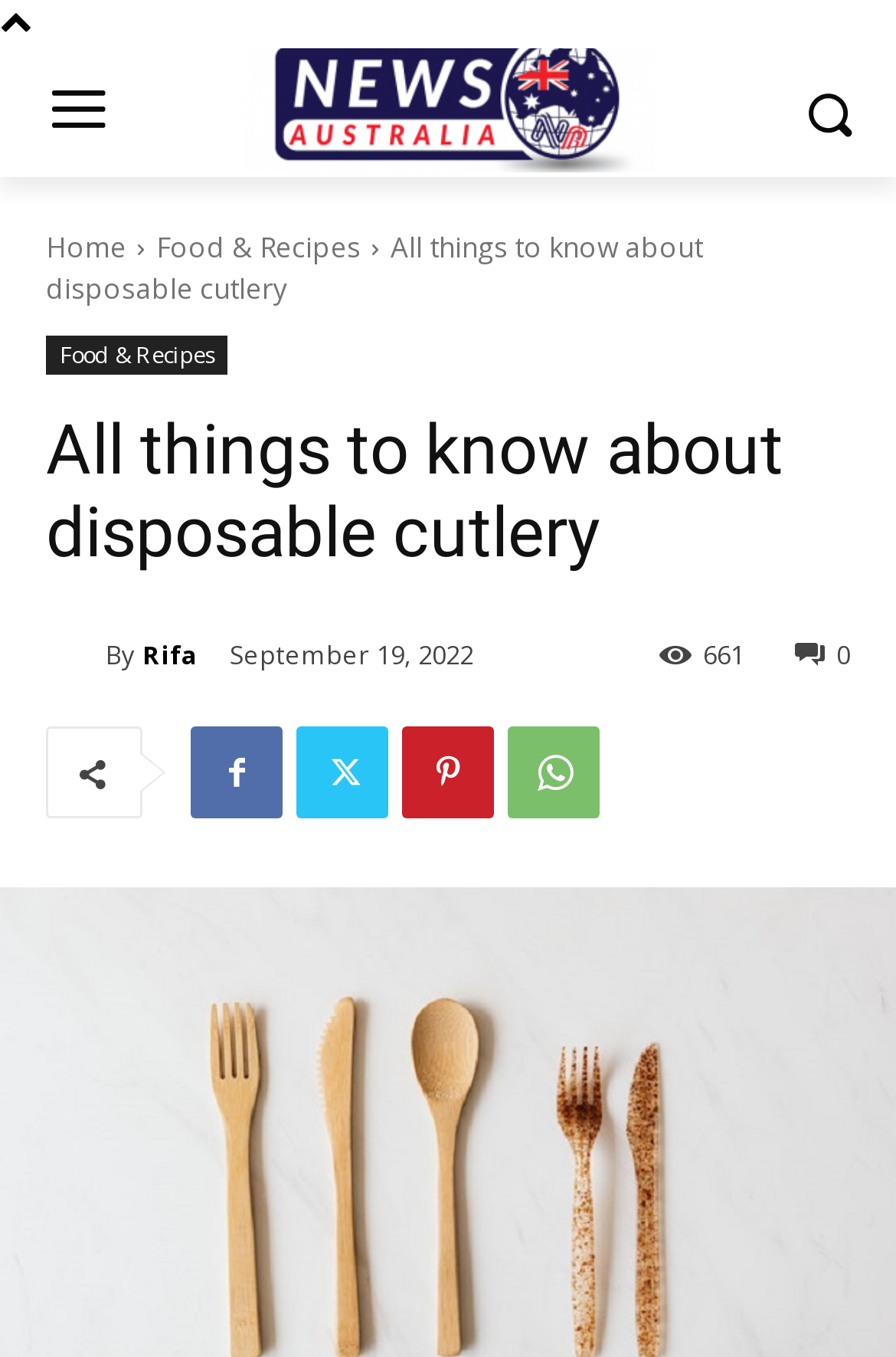Specify the bounding box coordinates of the area to click in order to follow the given instruction: "view food and recipes."

[0.174, 0.168, 0.403, 0.196]